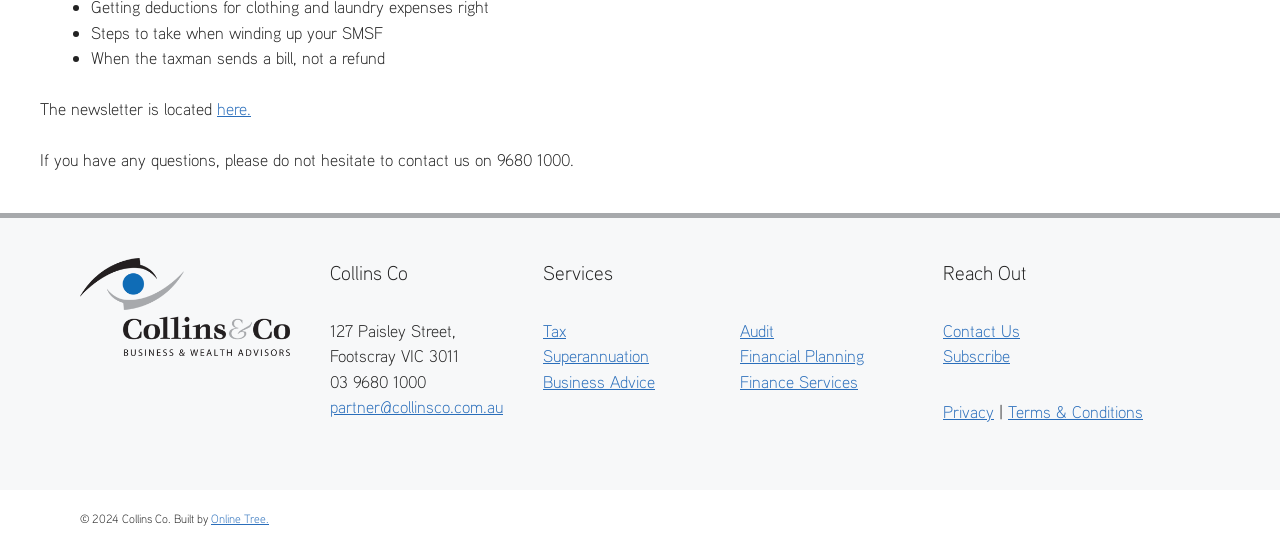What is the company name?
Using the image as a reference, give an elaborate response to the question.

I found the company name by looking at the heading element with the text 'Collins Co' located at [0.258, 0.471, 0.393, 0.525]